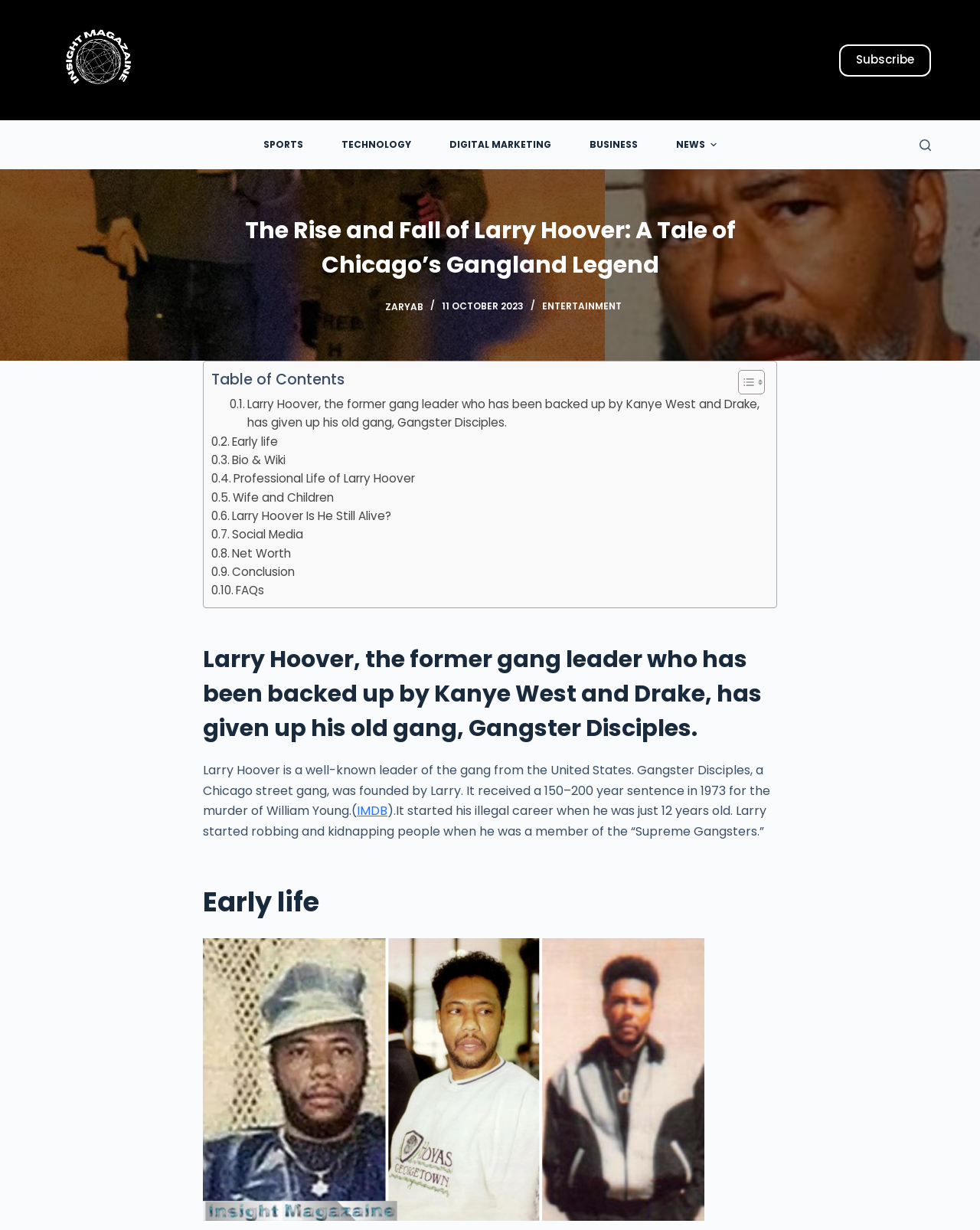How old was Larry Hoover when he started his illegal career?
Respond to the question with a single word or phrase according to the image.

12 years old